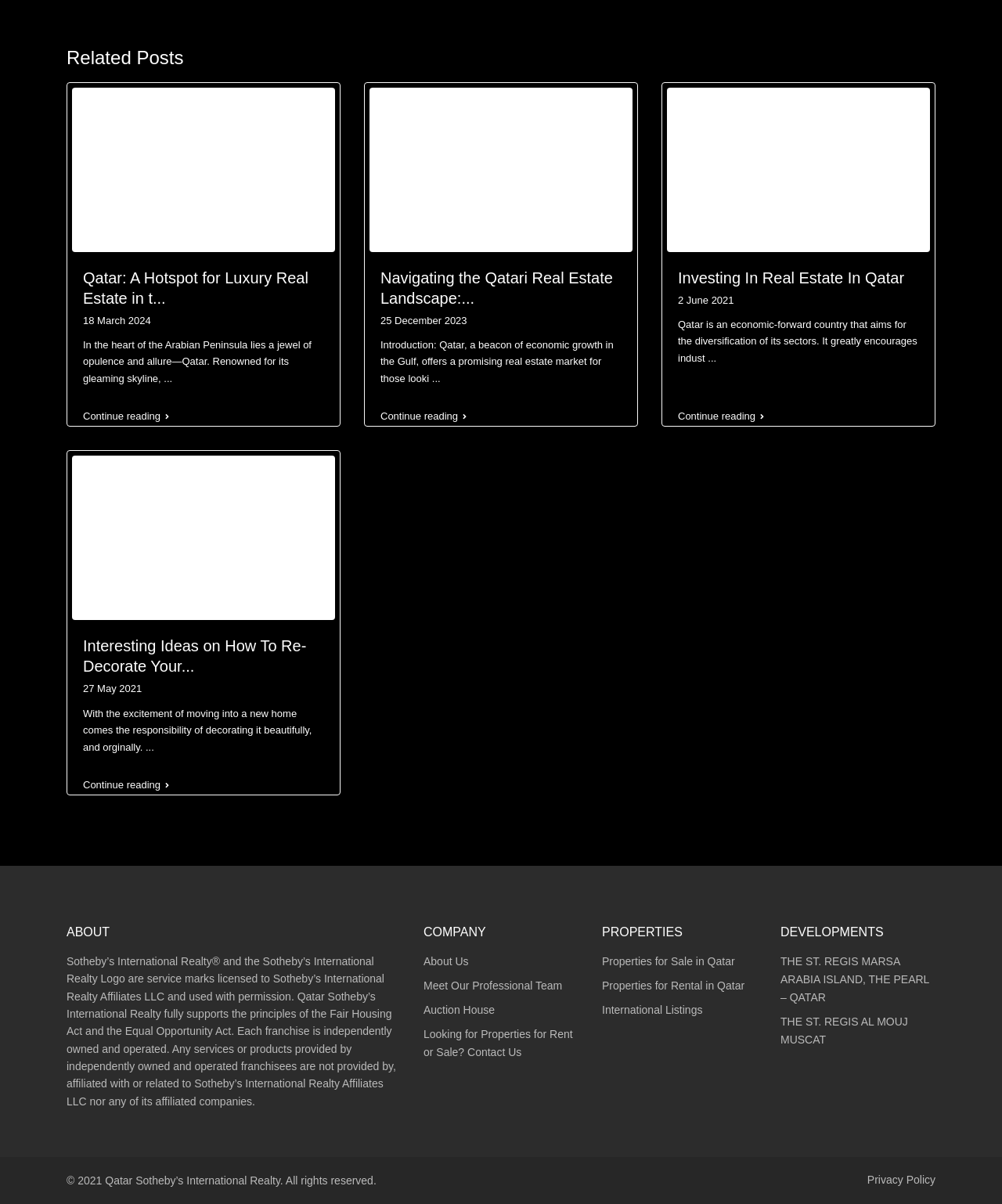What is the date of the second article?
Refer to the image and provide a detailed answer to the question.

The second article has a static text '25 December 2023' which indicates the date of the article, so the date of the second article is 25 December 2023.